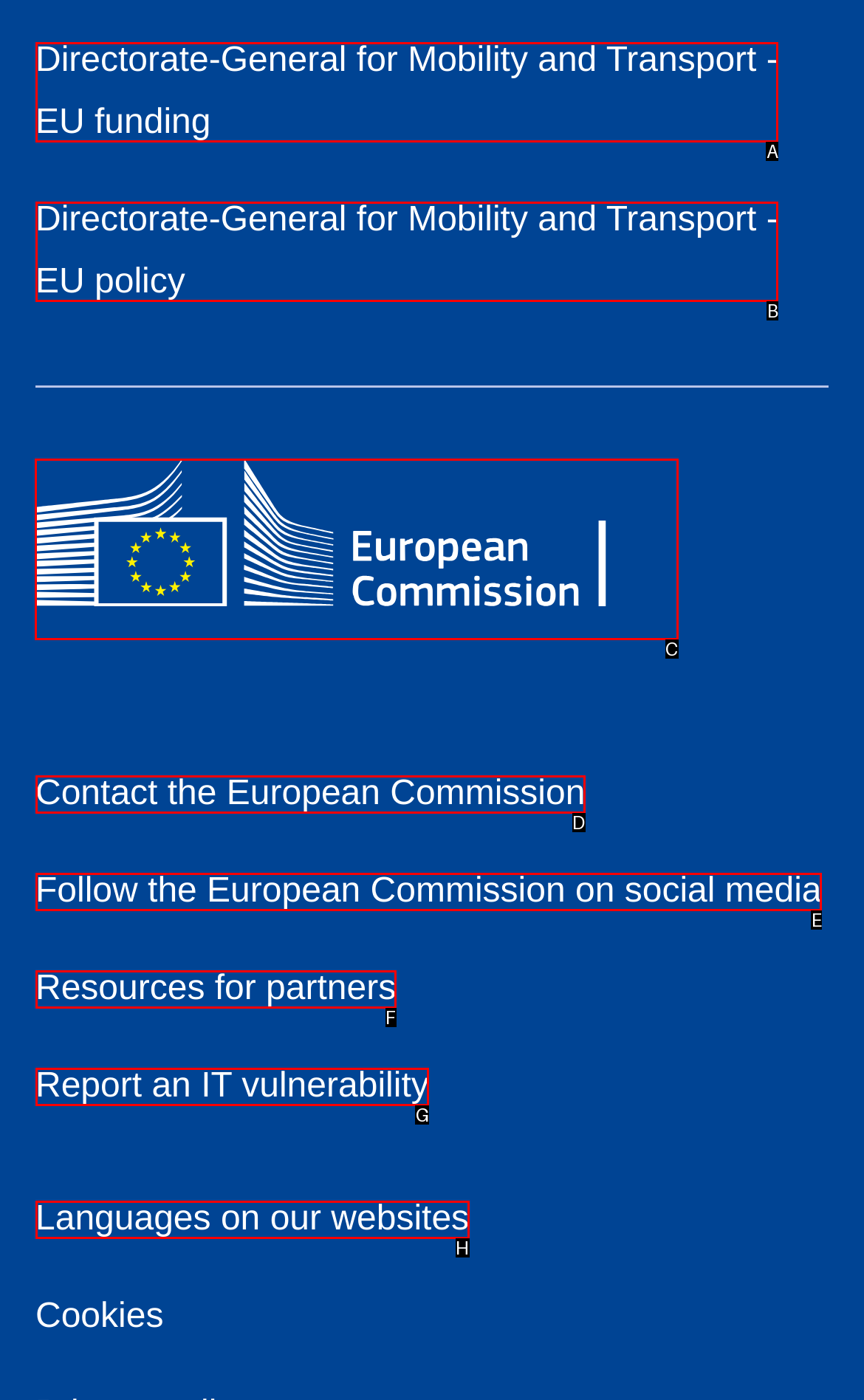Identify the correct letter of the UI element to click for this task: Go to the European Commission homepage
Respond with the letter from the listed options.

C